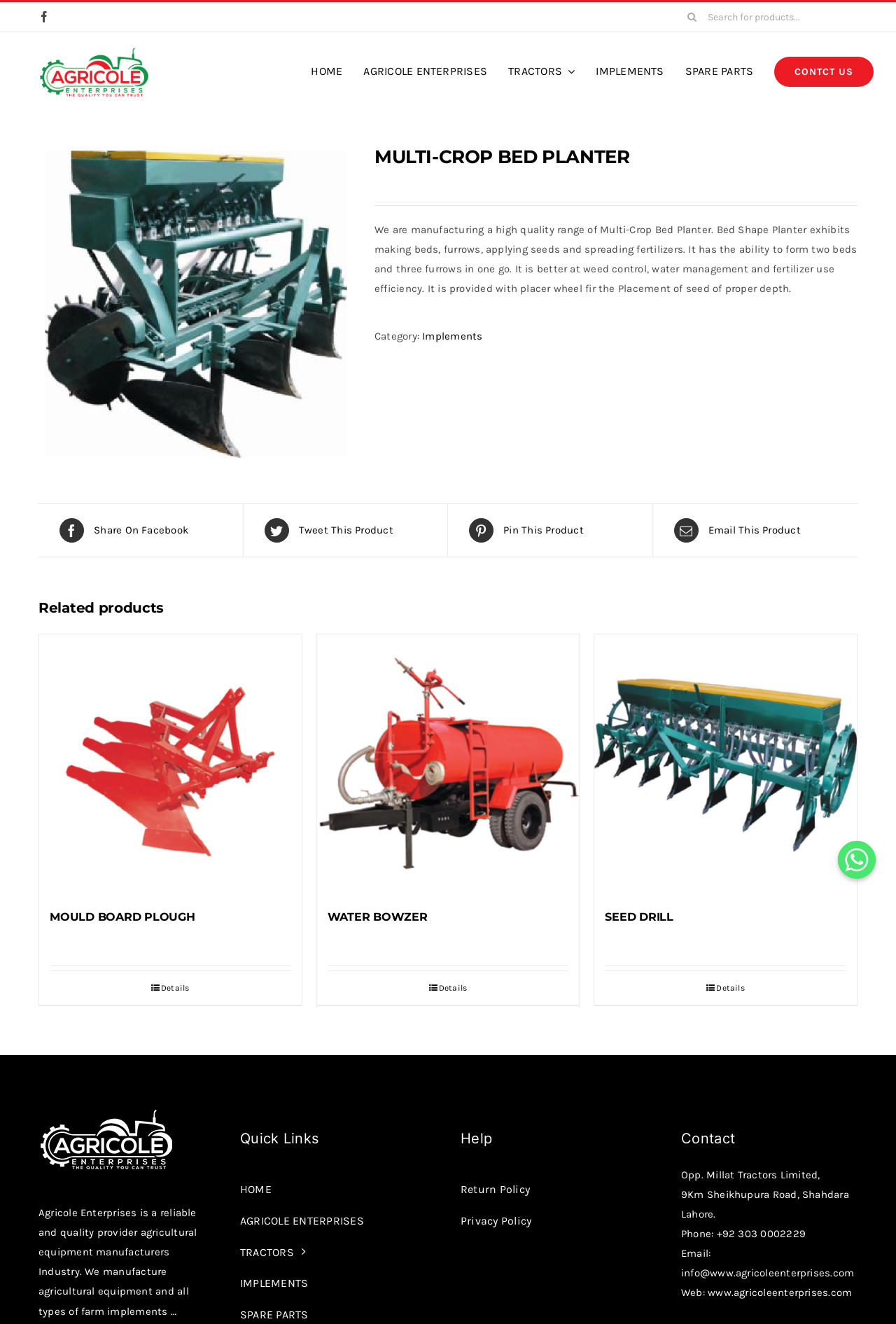Given the description Share On Facebook, predict the bounding box coordinates of the UI element. Ensure the coordinates are in the format (top-left x, top-left y, bottom-right x, bottom-right y) and all values are between 0 and 1.

[0.066, 0.391, 0.247, 0.41]